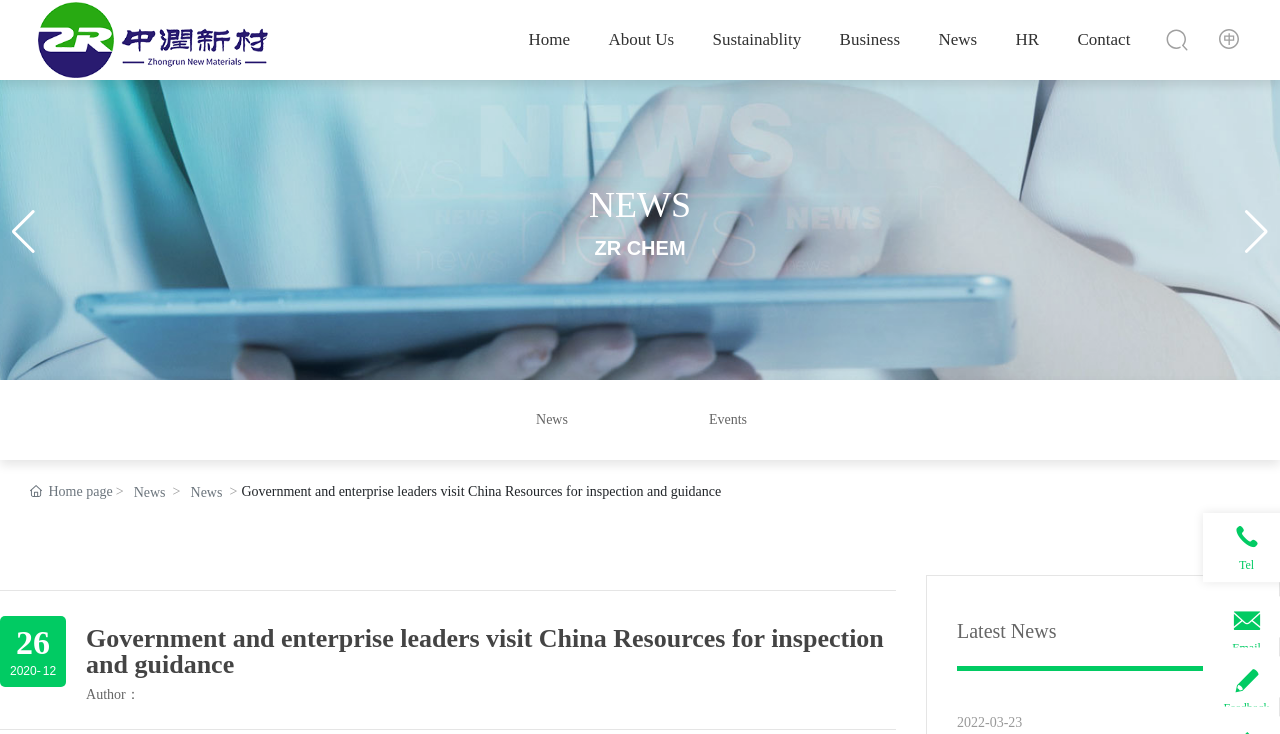From the webpage screenshot, identify the region described by Sustainablity. Provide the bounding box coordinates as (top-left x, top-left y, bottom-right x, bottom-right y), with each value being a floating point number between 0 and 1.

[0.557, 0.0, 0.626, 0.109]